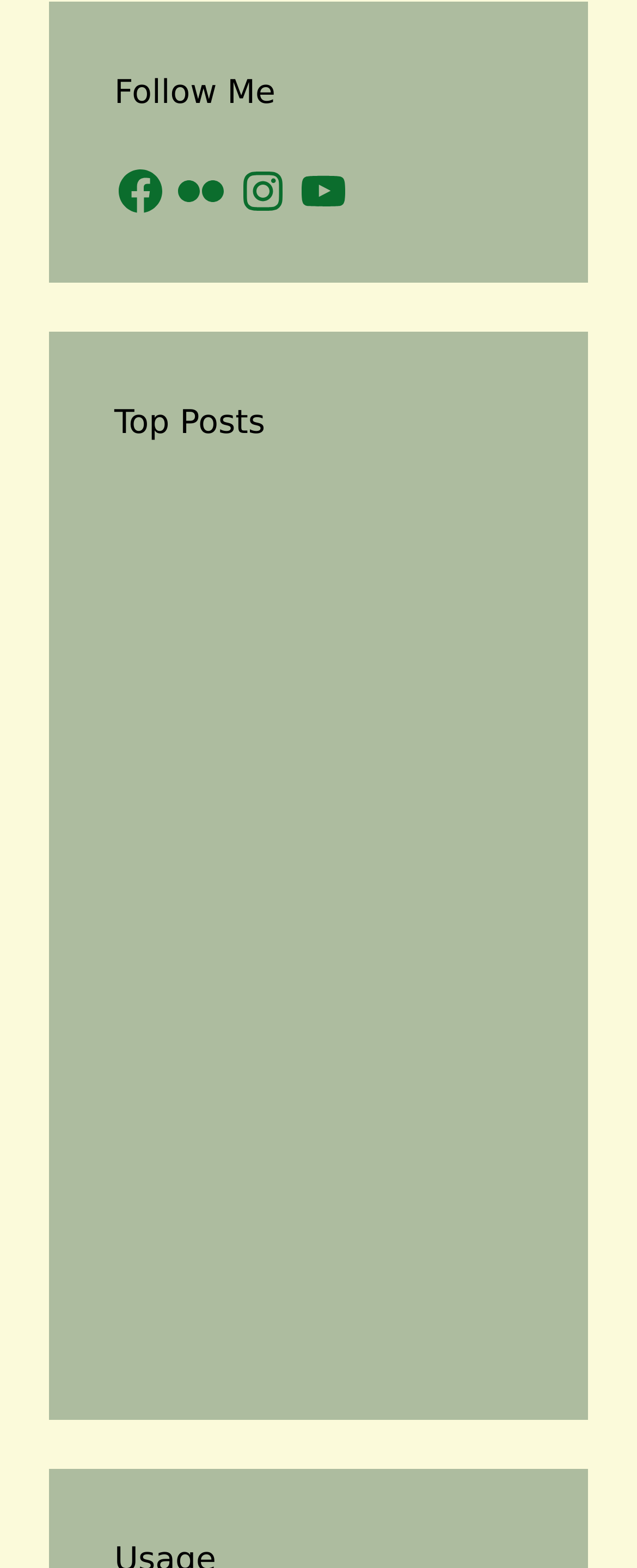Please identify the bounding box coordinates of the area that needs to be clicked to follow this instruction: "Learn about A Colorful Encounter with the Painted Bunting".

[0.505, 0.315, 0.821, 0.452]